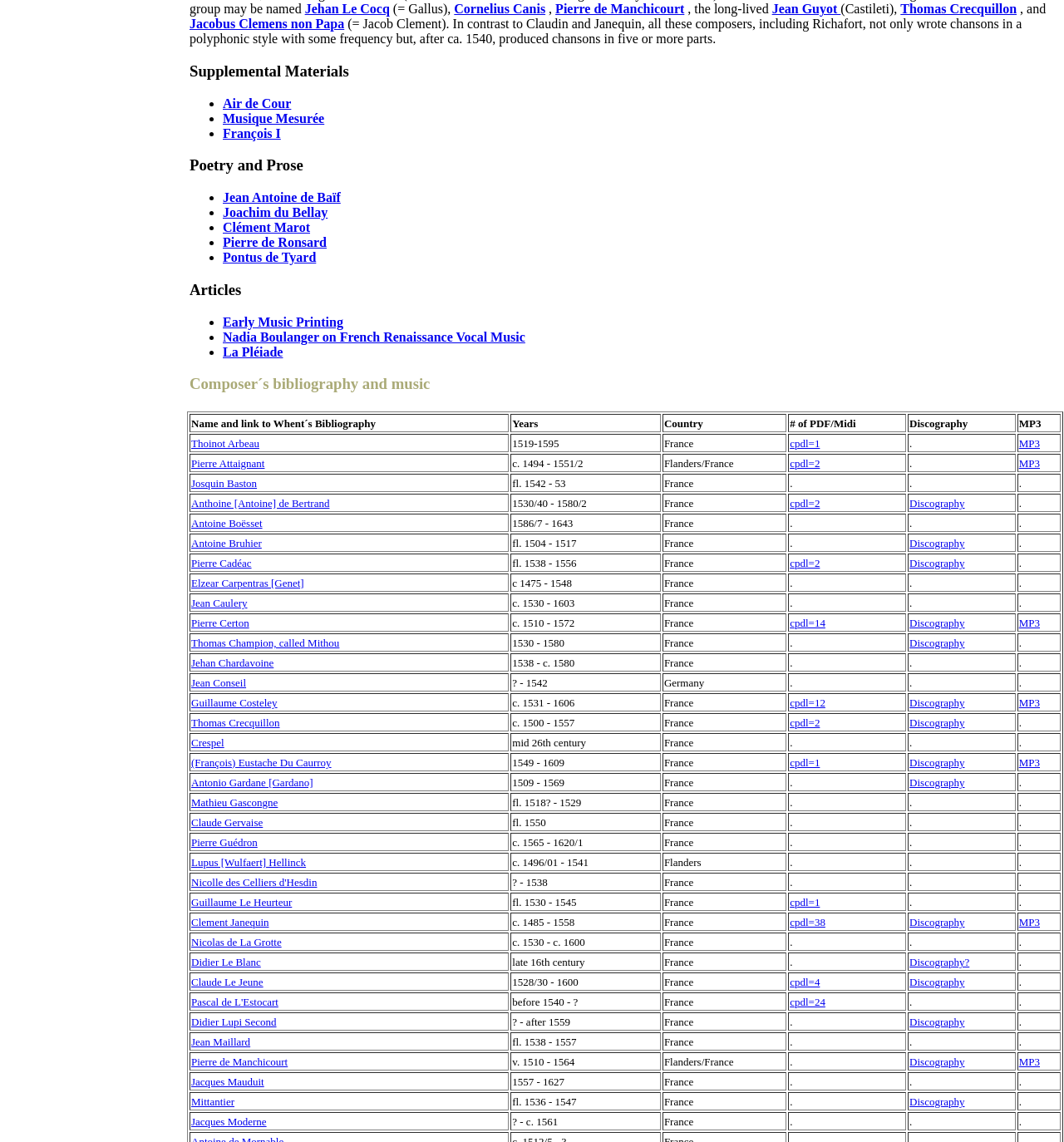Please determine the bounding box coordinates of the element to click in order to execute the following instruction: "View Supplemental Materials". The coordinates should be four float numbers between 0 and 1, specified as [left, top, right, bottom].

[0.178, 0.055, 0.997, 0.071]